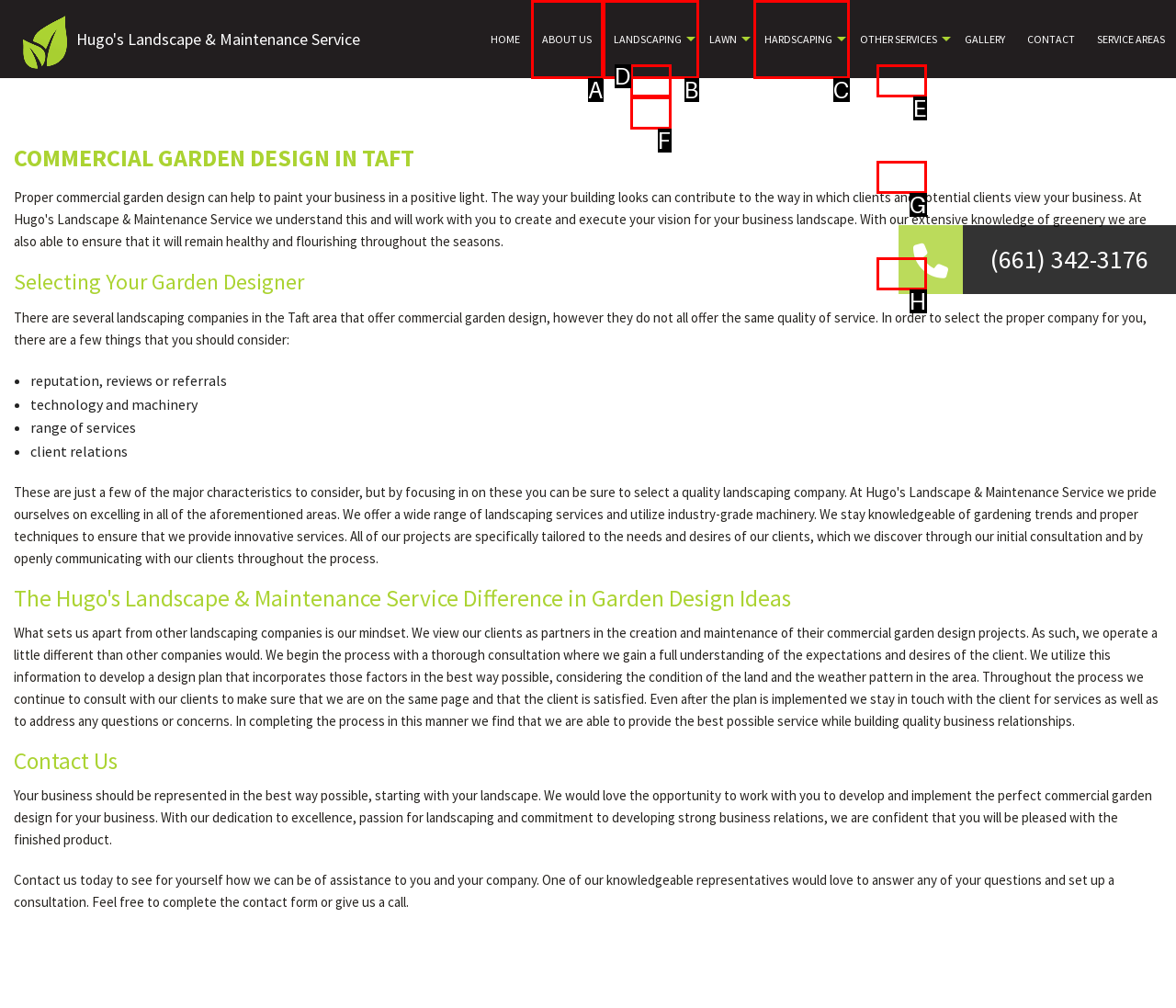Given the description: Shrubs and Hedges, select the HTML element that matches it best. Reply with the letter of the chosen option directly.

G